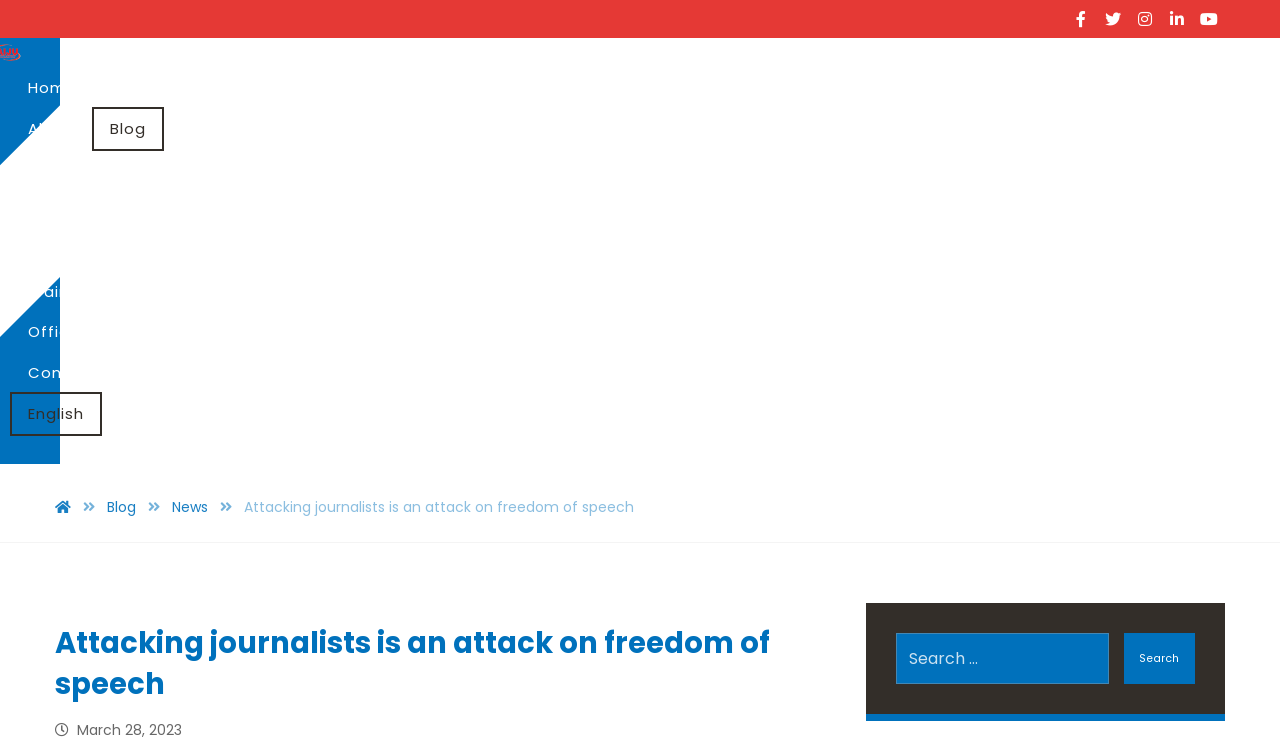Highlight the bounding box coordinates of the element you need to click to perform the following instruction: "Read the blog."

[0.336, 0.092, 0.377, 0.154]